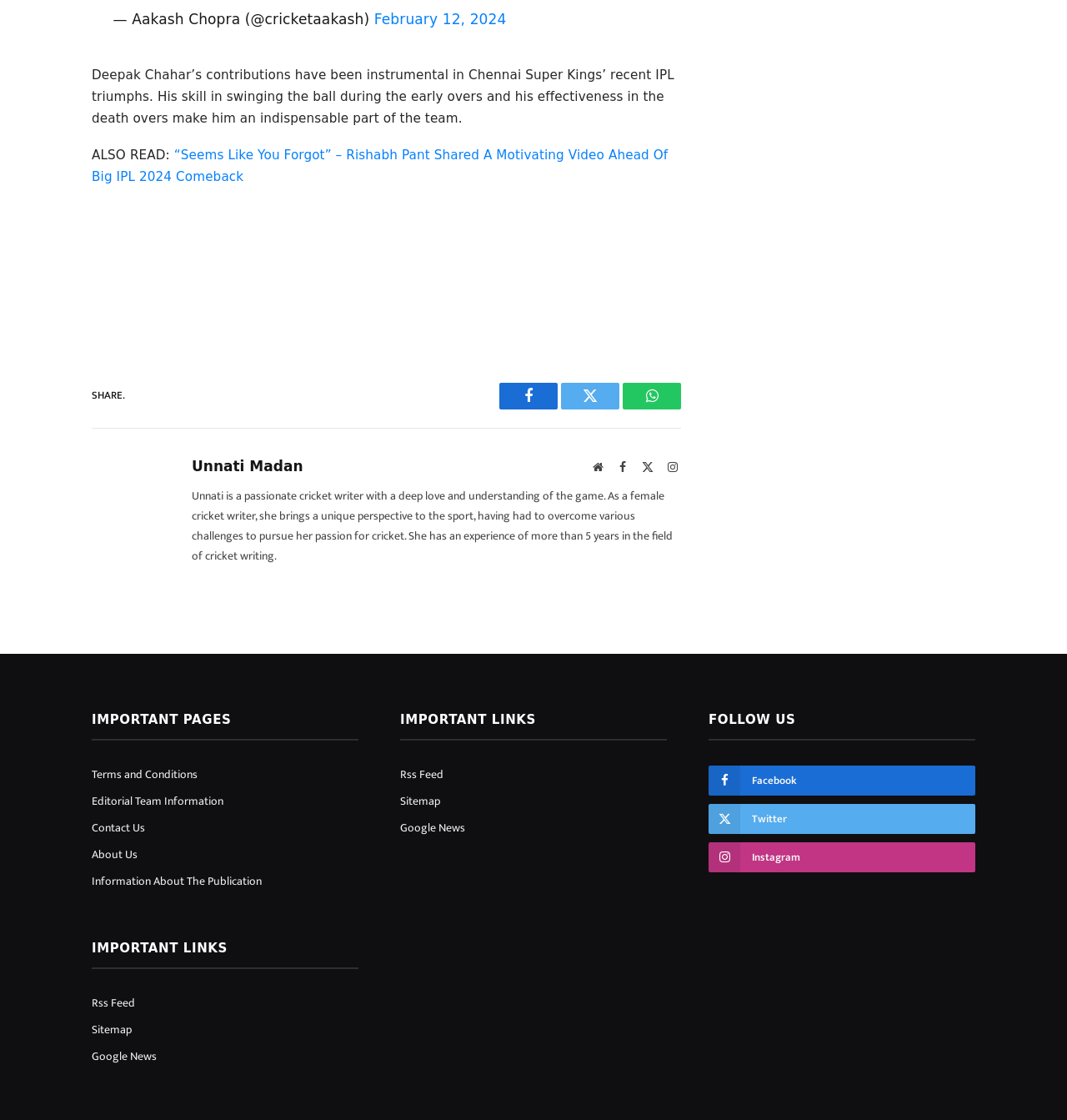Kindly determine the bounding box coordinates for the area that needs to be clicked to execute this instruction: "Visit the Terms and Conditions page".

[0.086, 0.683, 0.185, 0.7]